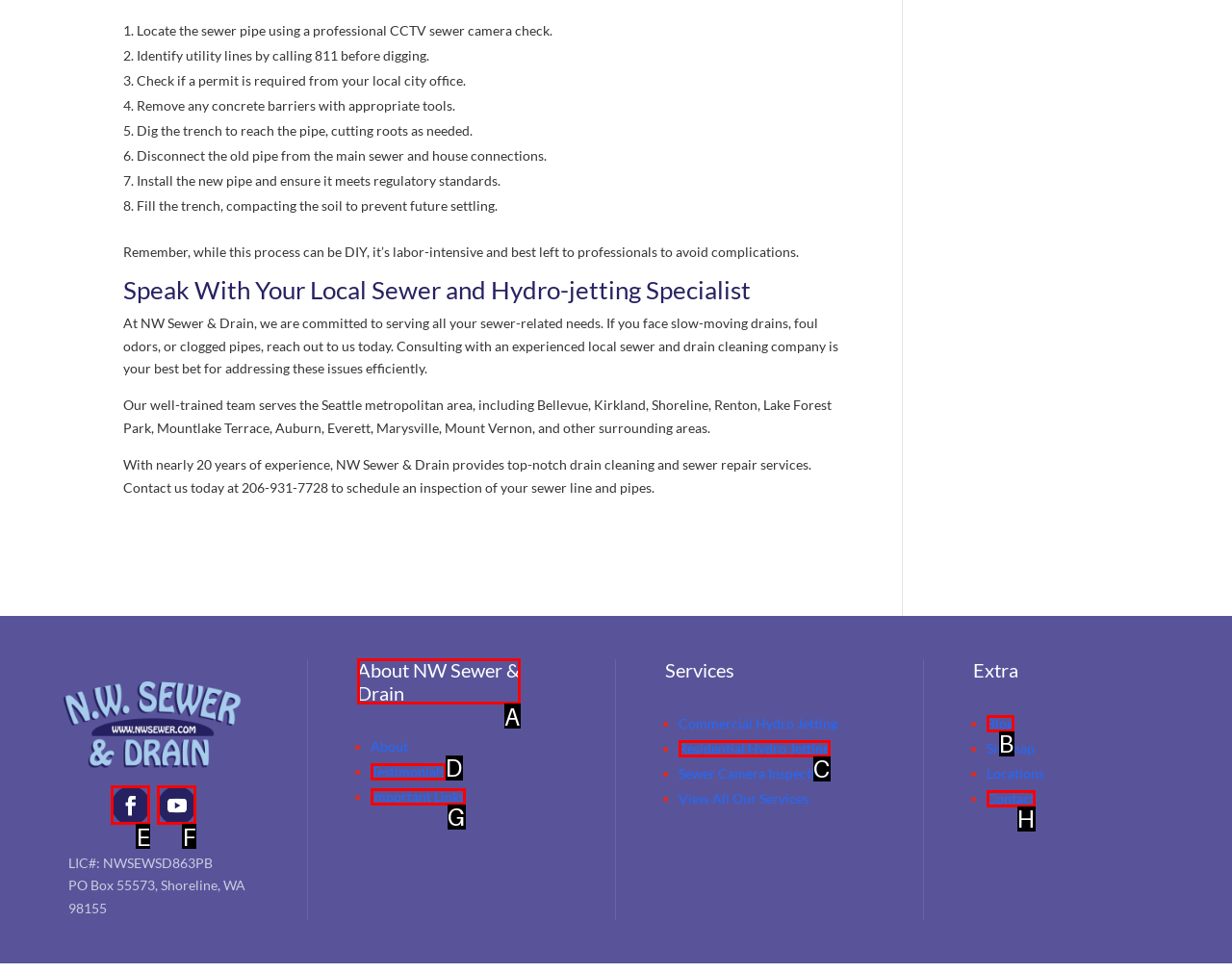Select the option I need to click to accomplish this task: View the 'About NW Sewer & Drain' page
Provide the letter of the selected choice from the given options.

A